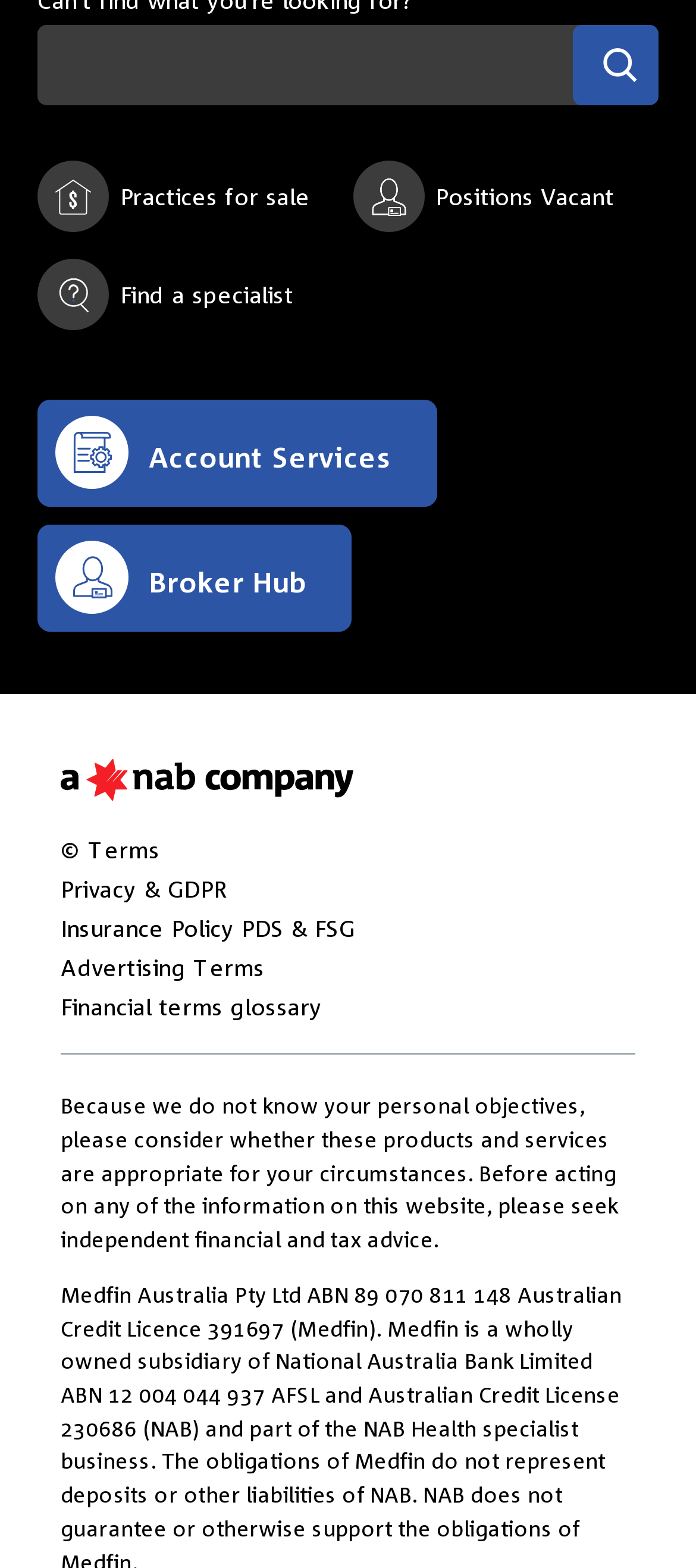Locate the bounding box coordinates of the element you need to click to accomplish the task described by this instruction: "View practices for sale".

[0.054, 0.116, 0.445, 0.133]